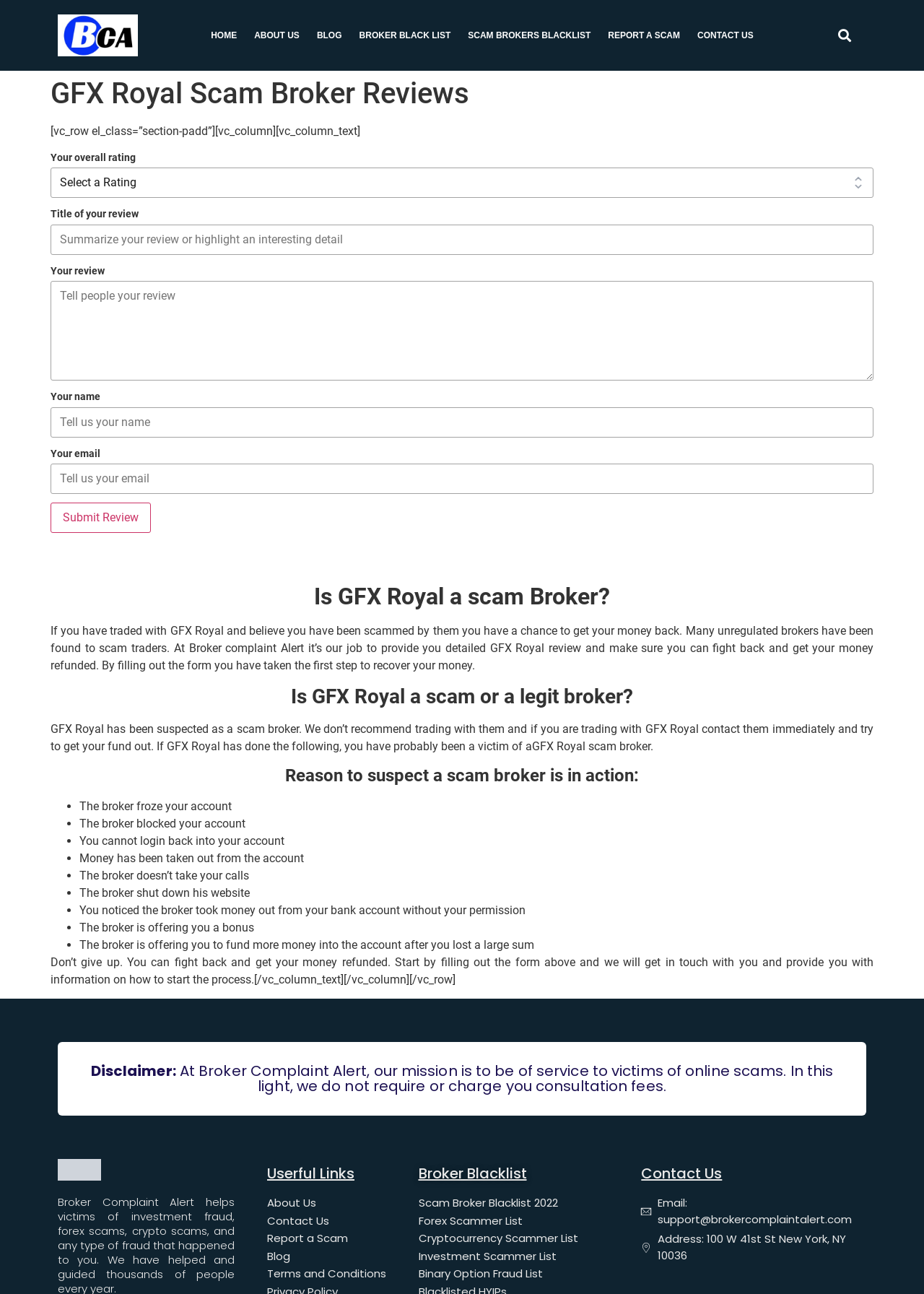What is the mission of Broker Complaint Alert?
Look at the image and answer with only one word or phrase.

Help victims of online scams